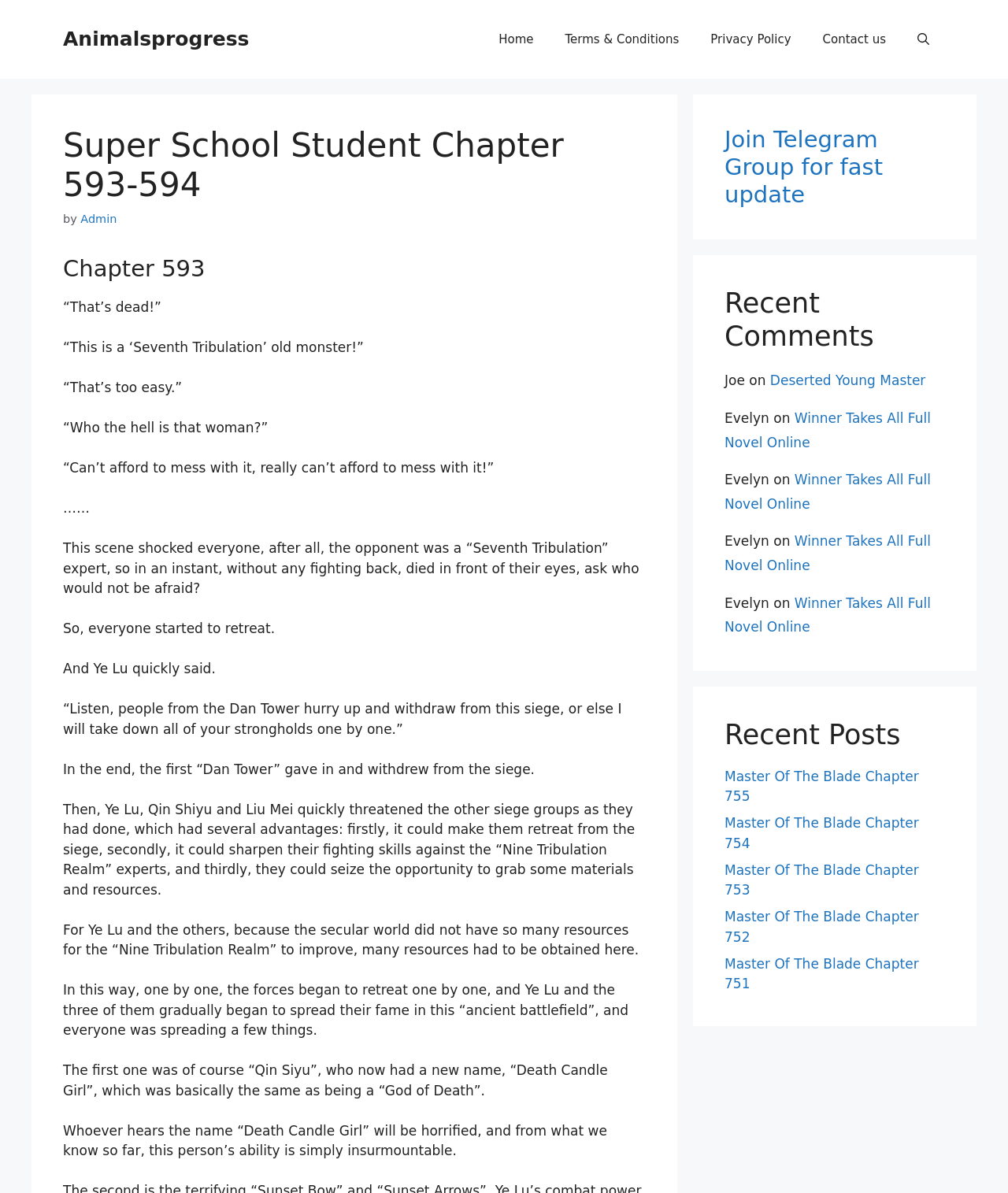Construct a thorough caption encompassing all aspects of the webpage.

This webpage is about a chapter of a novel, specifically "Super School Student Chapter 593-594" from "Animalsprogress". At the top, there is a banner with the site's name and a navigation menu with links to "Home", "Terms & Conditions", "Privacy Policy", "Contact us", and a search button. Below the navigation menu, there is a heading with the chapter title and a link to the author, "Admin".

The main content of the webpage is a series of paragraphs describing a scene from the novel. The text is divided into several sections, each with a few sentences. The story appears to be about a battle between characters, with descriptions of their actions and dialogue.

On the right side of the webpage, there are three complementary sections. The first section has a heading "Join Telegram Group for fast update" with a link to join the group. The second section has a heading "Recent Comments" with a list of comments from users, including their names and the titles of the novels they are commenting on. The third section has a heading "Recent Posts" with a list of links to other chapters of the novel, including "Master Of The Blade Chapter 755" to "Master Of The Blade Chapter 751".

Overall, the webpage is focused on presenting a chapter of a novel, with additional features for users to engage with the content and access other related chapters.